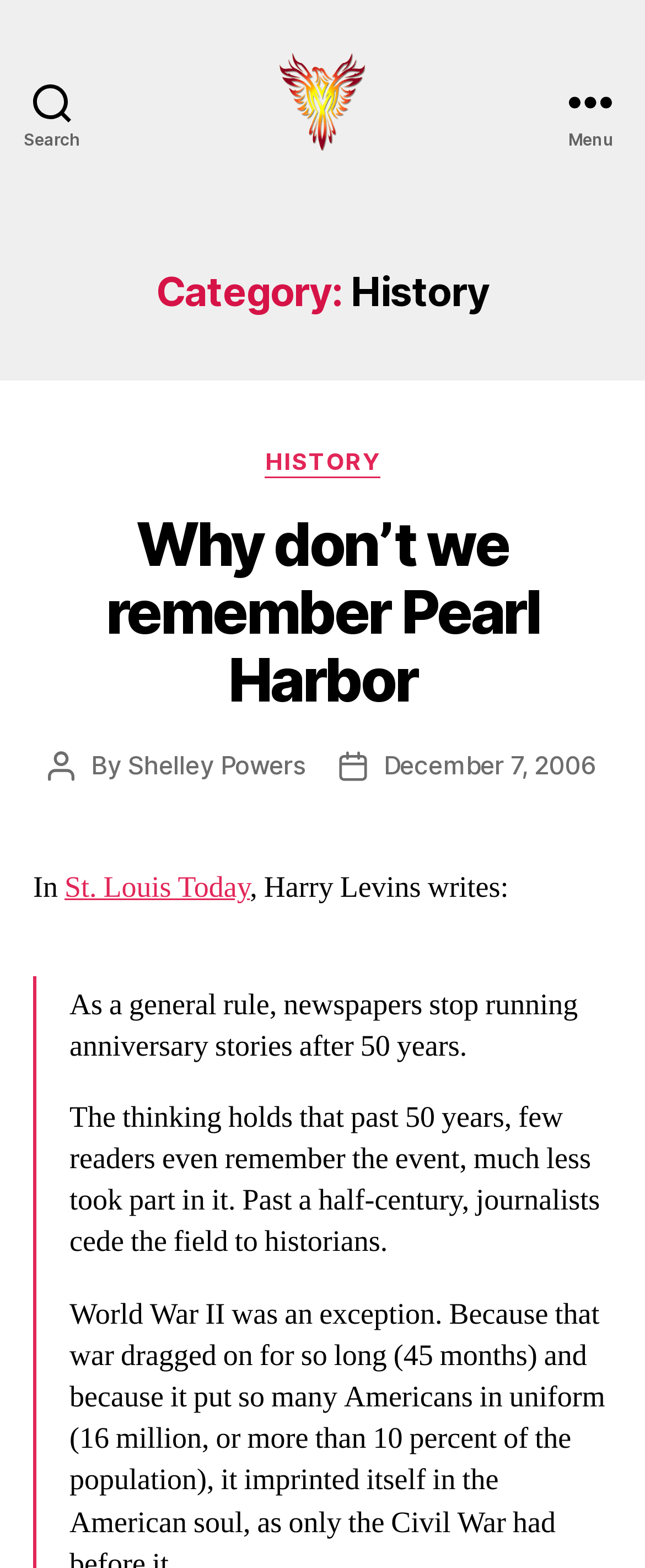Please locate the bounding box coordinates for the element that should be clicked to achieve the following instruction: "View posts by Shelley Powers". Ensure the coordinates are given as four float numbers between 0 and 1, i.e., [left, top, right, bottom].

[0.198, 0.478, 0.474, 0.498]